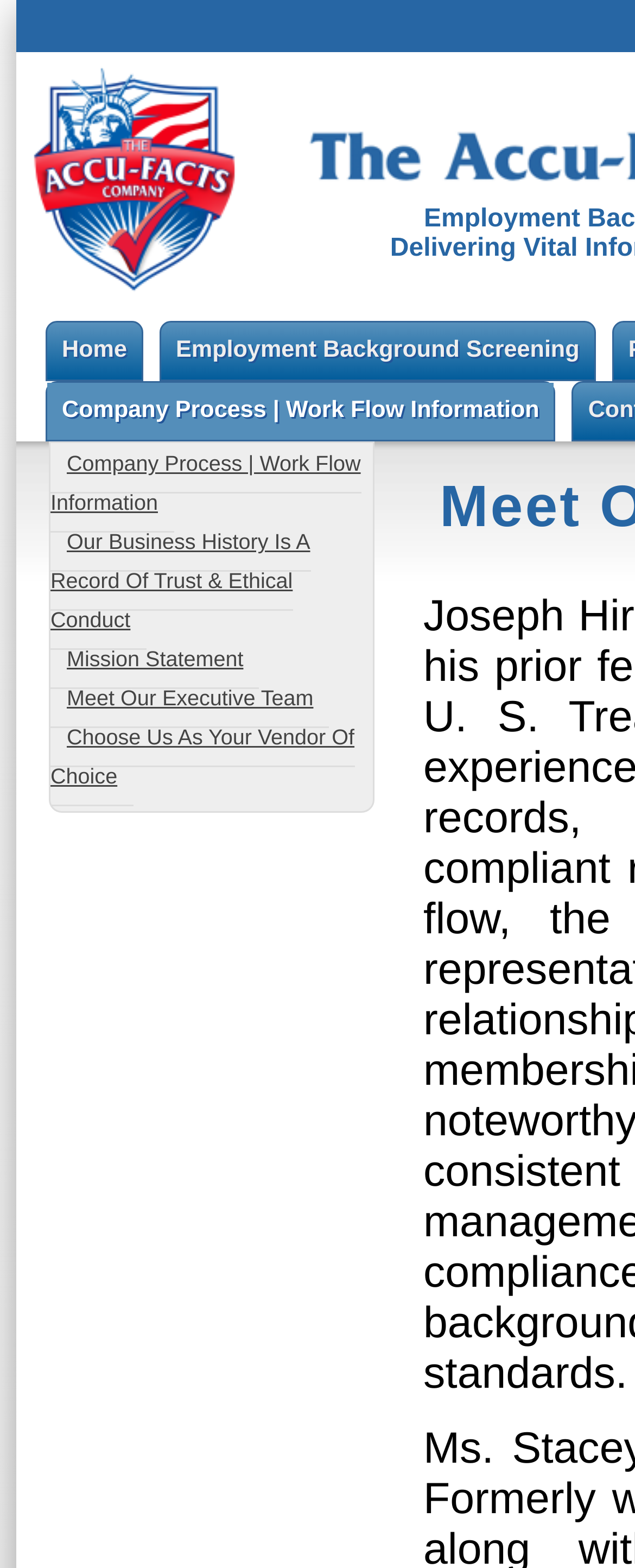Please determine and provide the text content of the webpage's heading.

Meet Our Executive Team